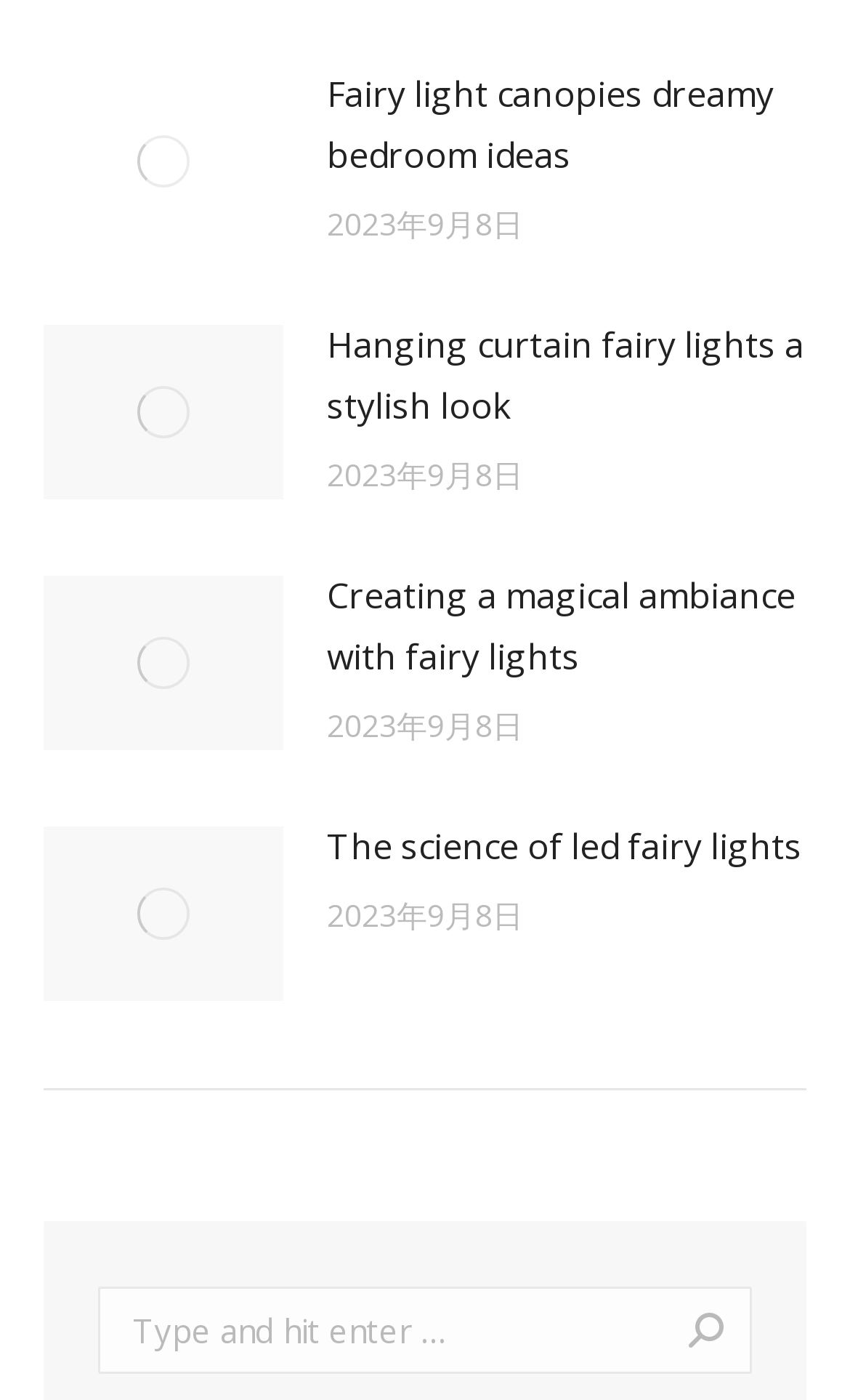Determine the bounding box coordinates for the area that should be clicked to carry out the following instruction: "View 'The science of led fairy lights'".

[0.385, 0.583, 0.944, 0.626]